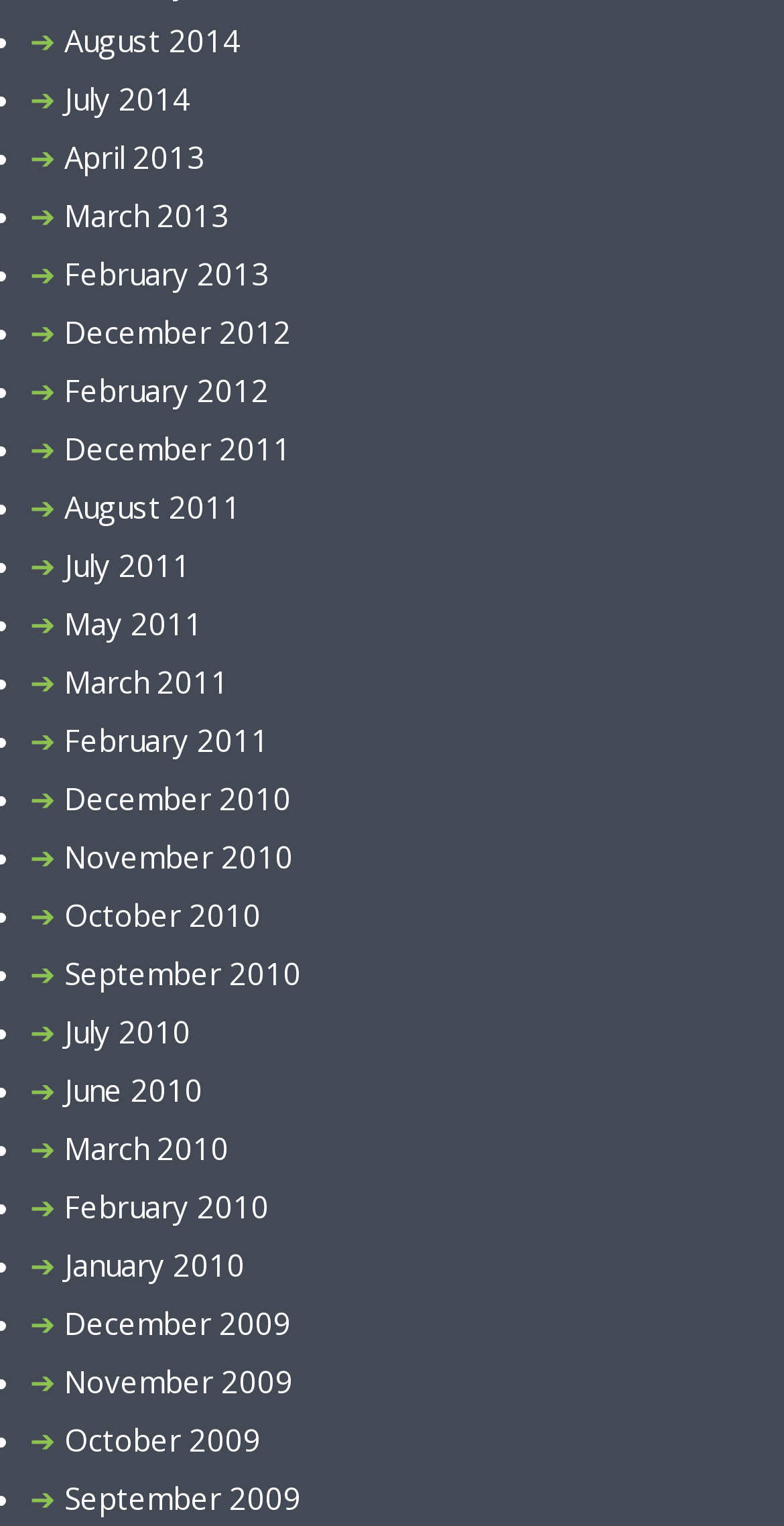Please use the details from the image to answer the following question comprehensively:
What is the earliest month listed?

By examining the list of links, I found that the earliest month listed is December 2009, which is located at the bottom of the list.